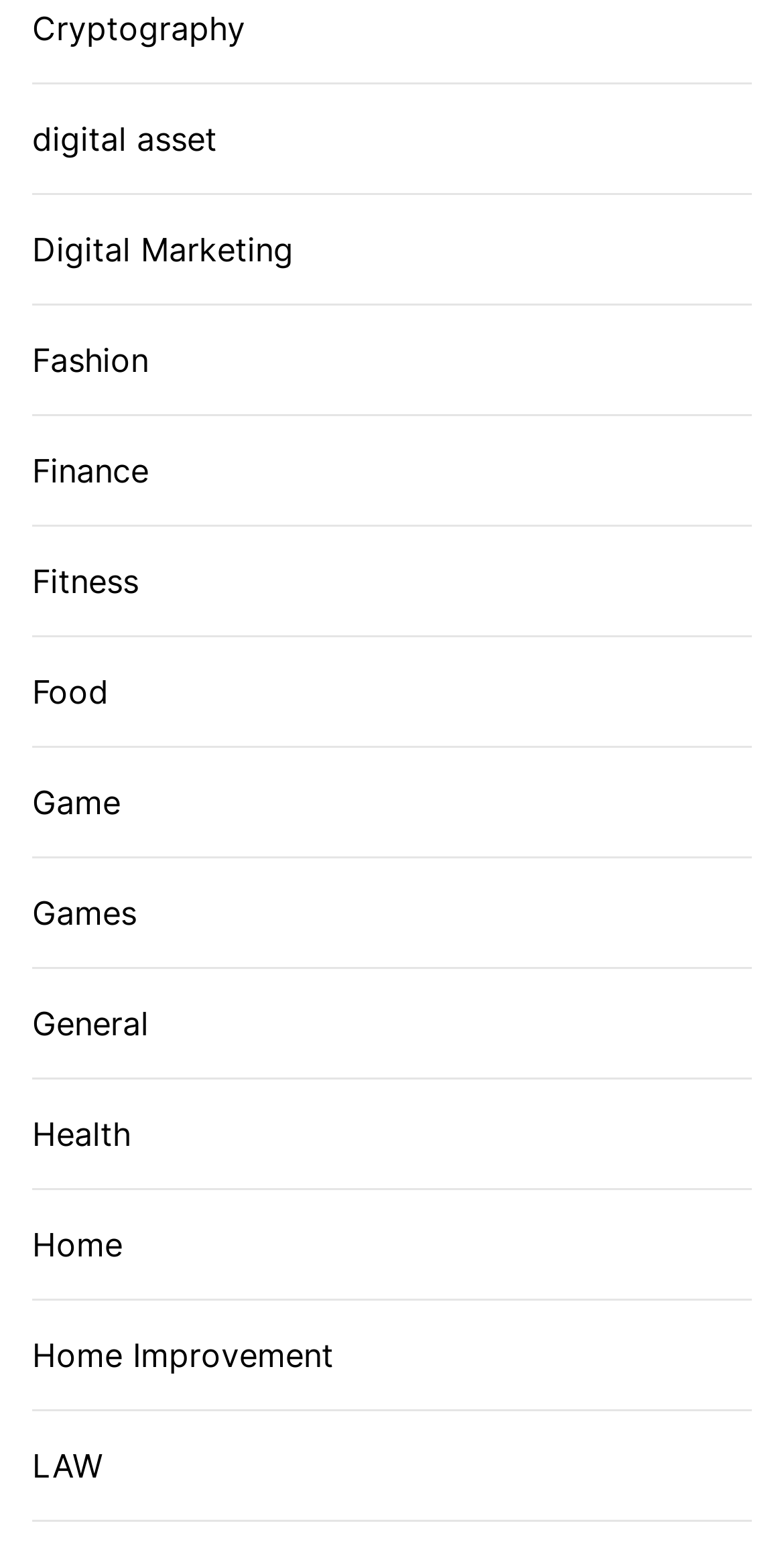Locate the bounding box coordinates of the UI element described by: "Digital Marketing". Provide the coordinates as four float numbers between 0 and 1, formatted as [left, top, right, bottom].

[0.041, 0.144, 0.391, 0.175]